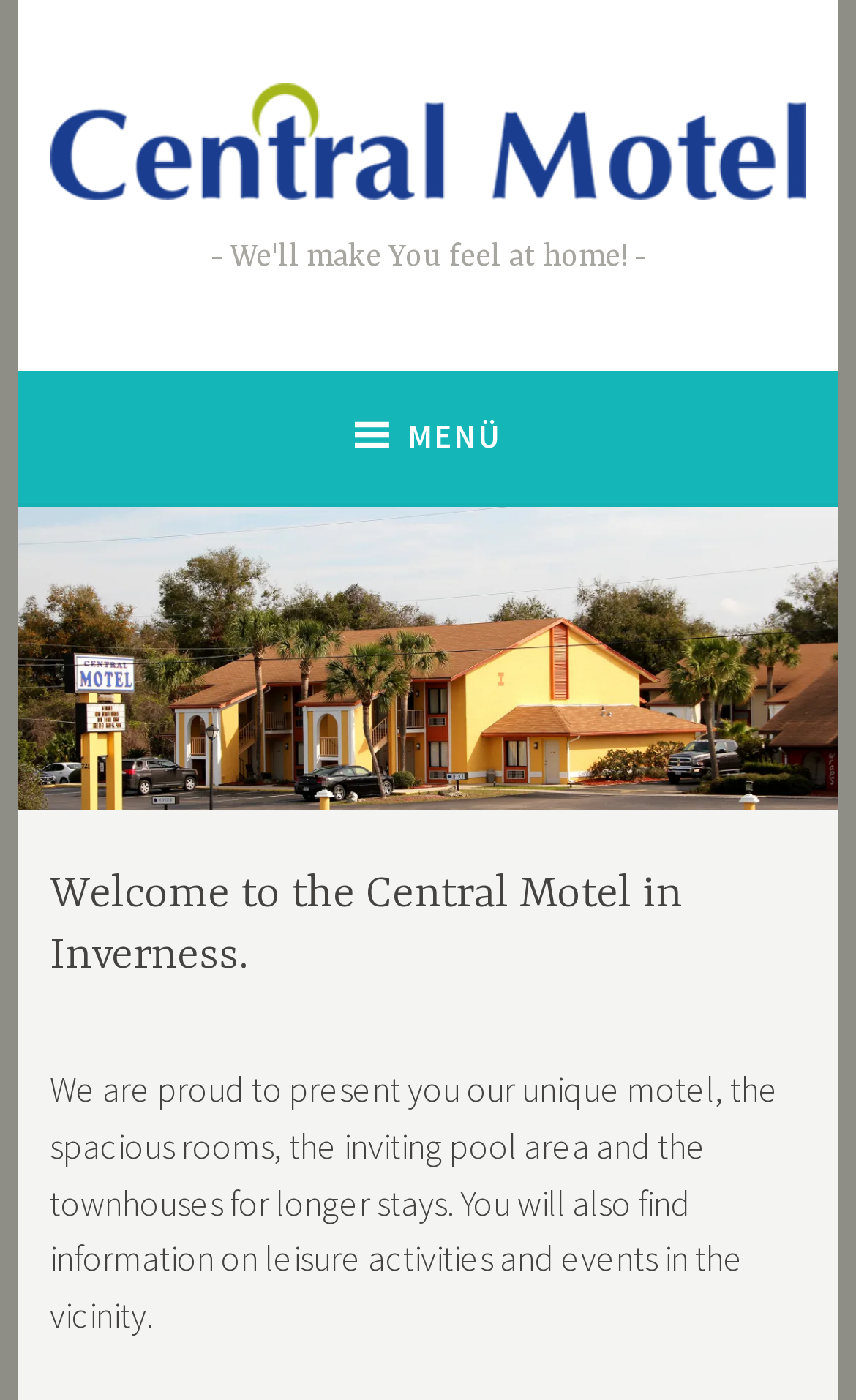Identify the bounding box coordinates for the UI element described by the following text: "Menü". Provide the coordinates as four float numbers between 0 and 1, in the format [left, top, right, bottom].

[0.414, 0.265, 0.586, 0.359]